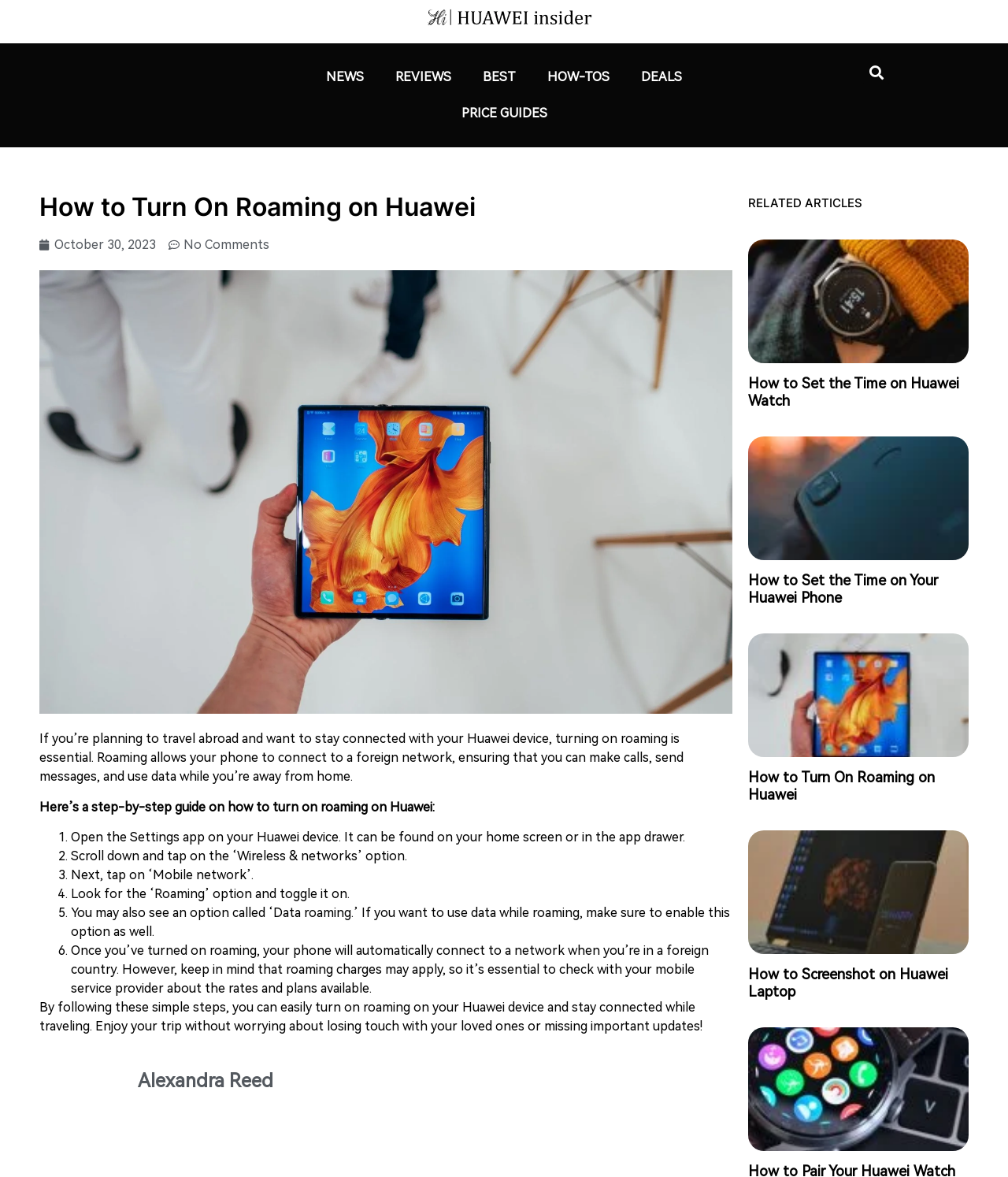Please determine the bounding box coordinates of the element to click on in order to accomplish the following task: "Click on NEWS". Ensure the coordinates are four float numbers ranging from 0 to 1, i.e., [left, top, right, bottom].

[0.308, 0.05, 0.377, 0.081]